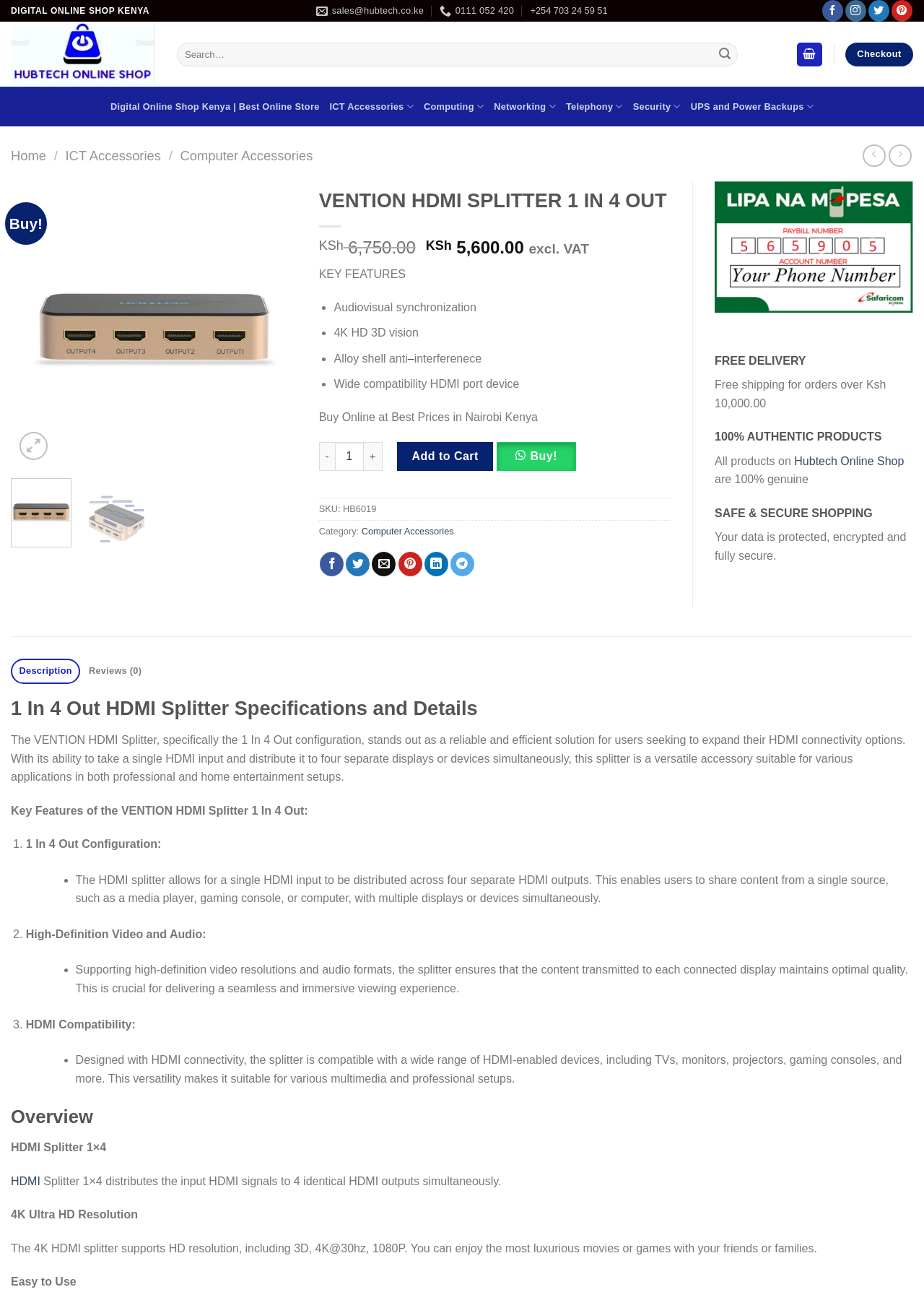What is the category of the VENTION HDMI Splitter?
Look at the screenshot and give a one-word or phrase answer.

Computer Accessories